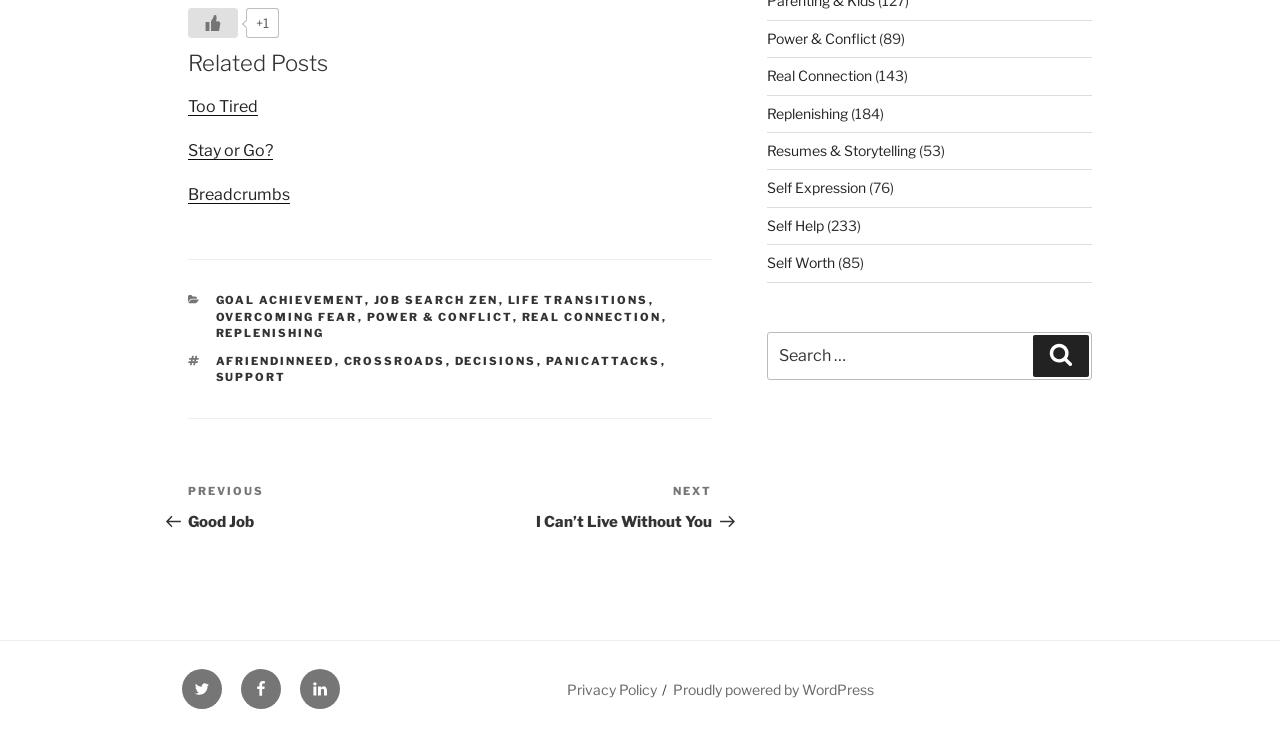Utilize the details in the image to give a detailed response to the question: How many categories are listed in the footer?

The number of categories listed in the footer can be found by counting the links under the 'CATEGORIES' heading, which are 'GOAL ACHIEVEMENT', 'JOB SEARCH ZEN', 'LIFE TRANSITIONS', 'OVERCOMING FEAR', 'POWER & CONFLICT', 'REAL CONNECTION', 'REPLENISHING', and the comma separators in between.